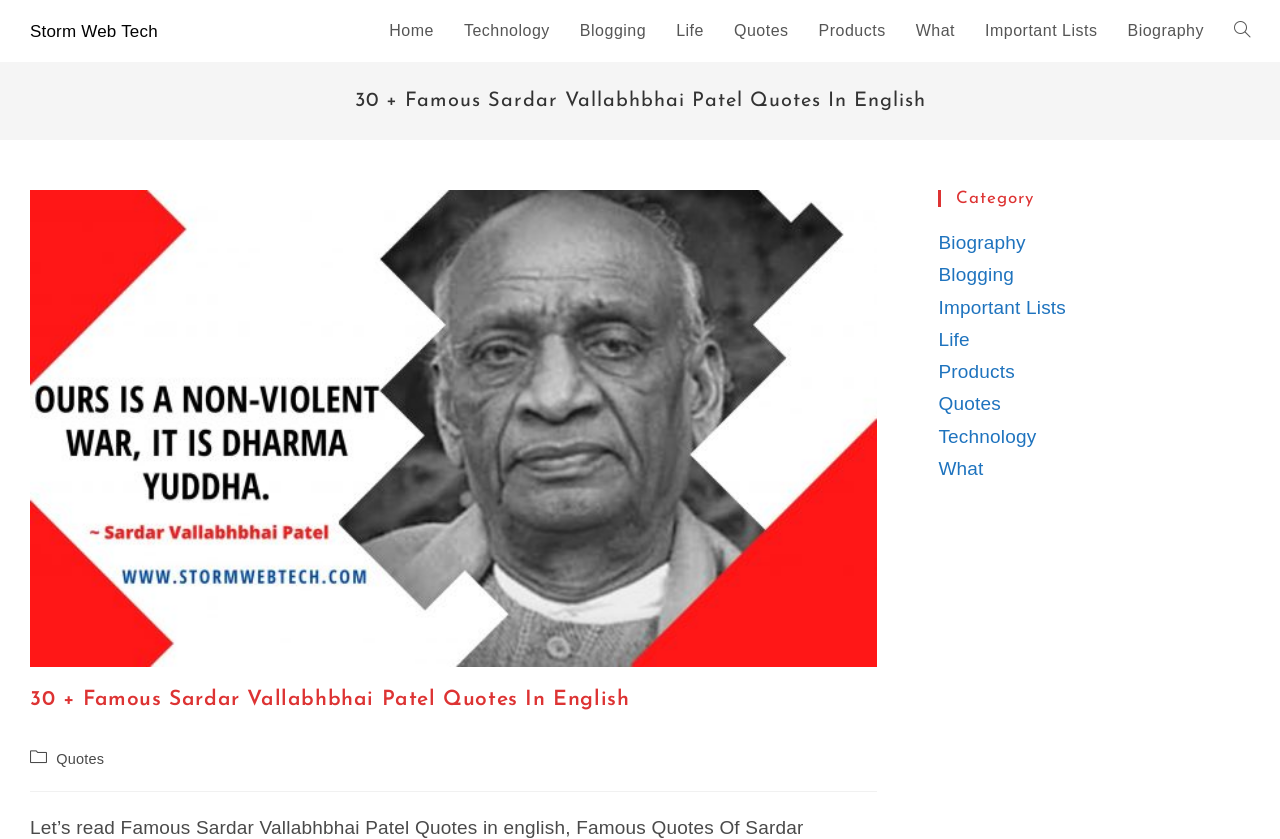Determine the coordinates of the bounding box for the clickable area needed to execute this instruction: "read Sardar Vallabhbhai Patel quotes".

[0.023, 0.226, 0.685, 0.795]